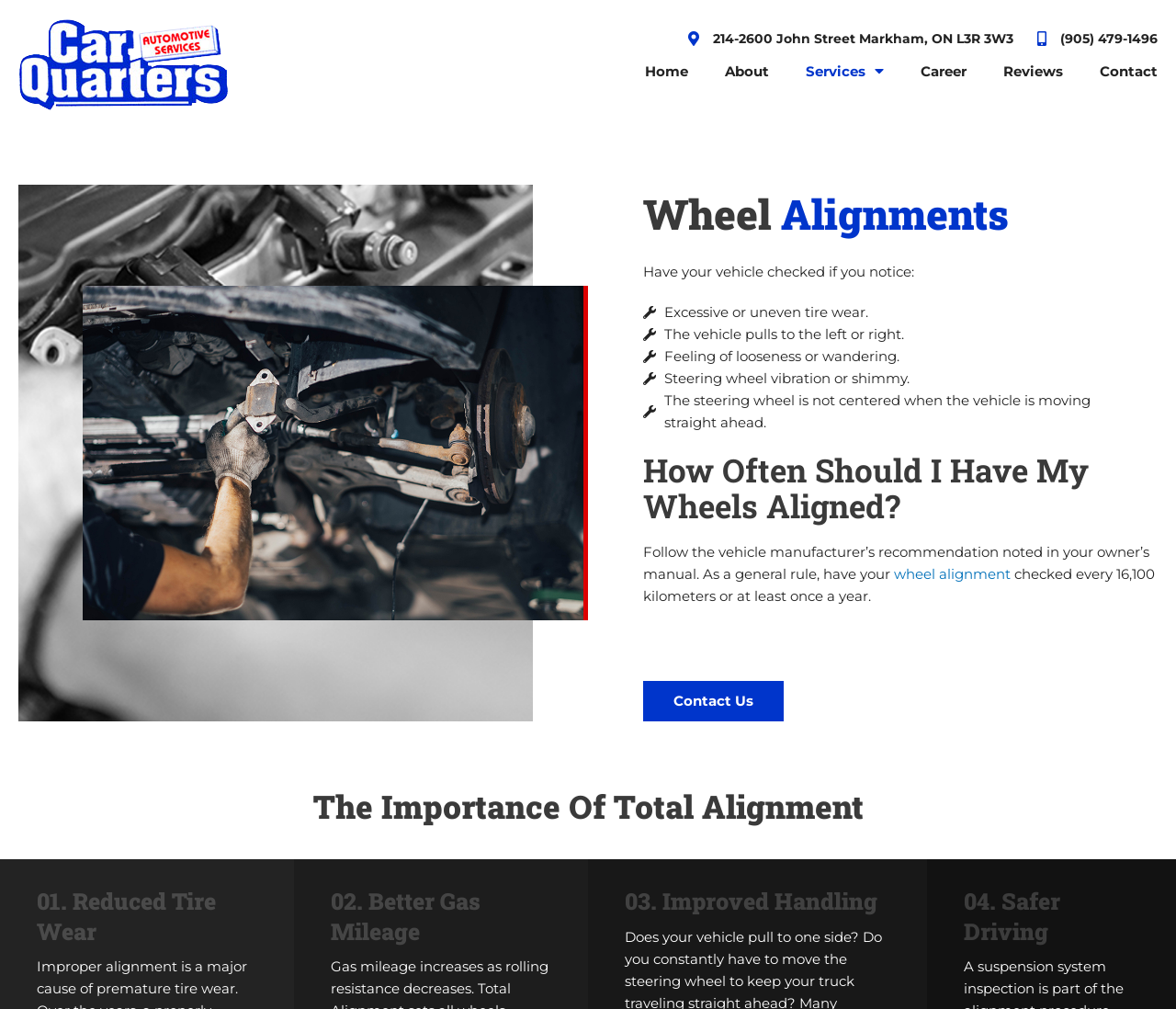What is the phone number of Car Quarters Automotive?
Kindly offer a comprehensive and detailed response to the question.

I found the phone number by looking at the top navigation bar, where I saw a link with the phone number '(905) 479-1496'.